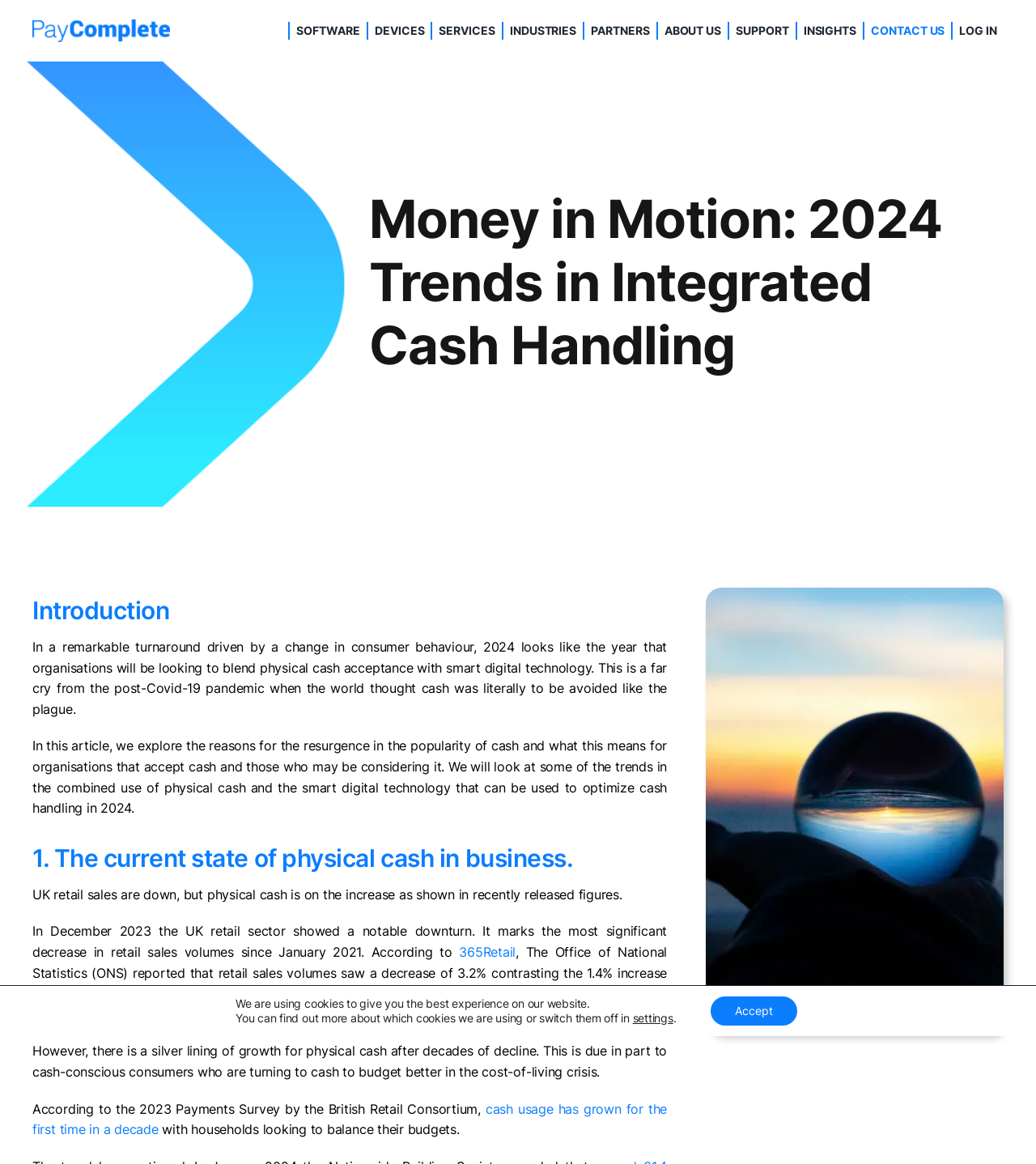Please determine the bounding box coordinates, formatted as (top-left x, top-left y, bottom-right x, bottom-right y), with all values as floating point numbers between 0 and 1. Identify the bounding box of the region described as: Partners

[0.563, 0.019, 0.633, 0.034]